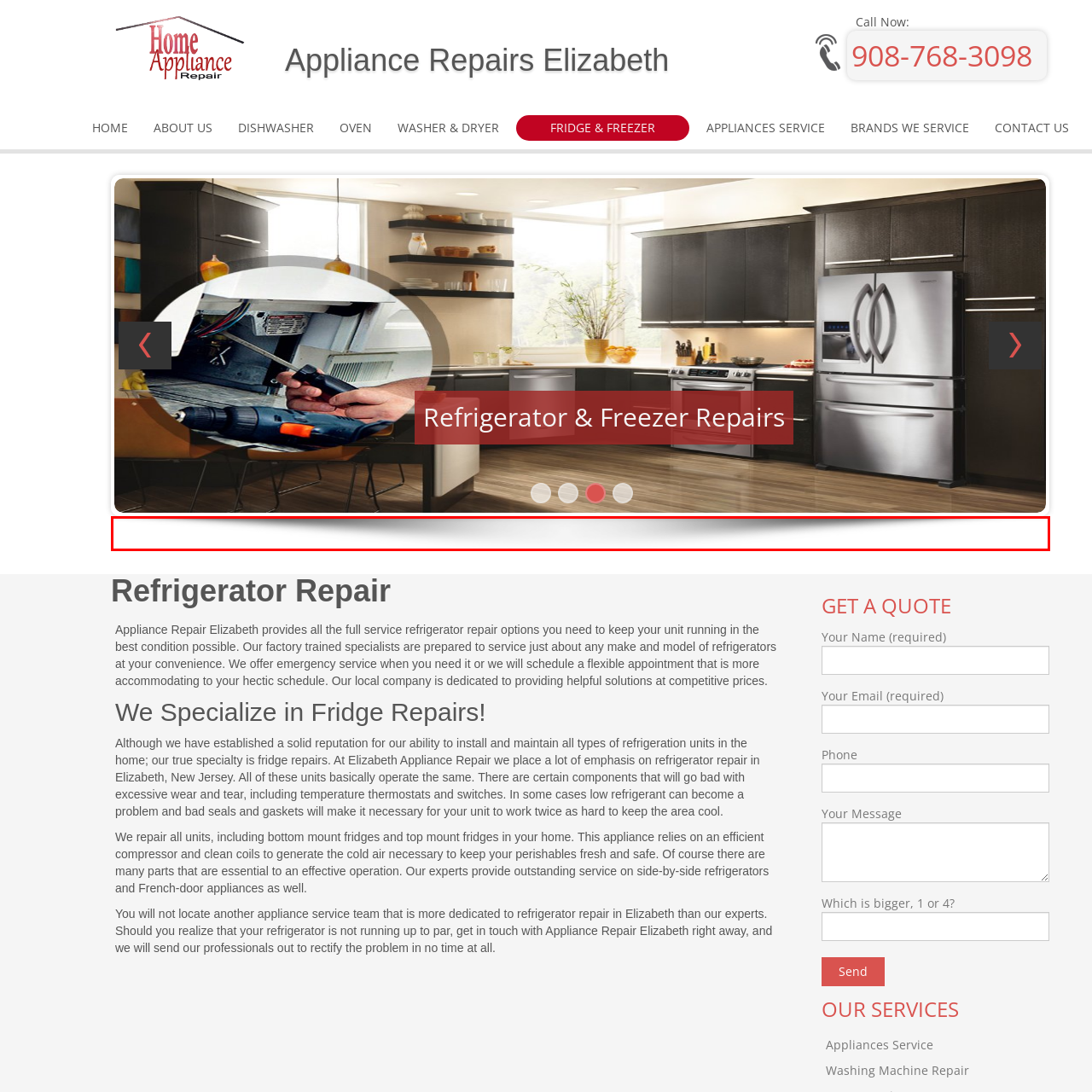Refer to the section enclosed in the red box, What type of appliances does the company repair? Please answer briefly with a single word or phrase.

Refrigerators